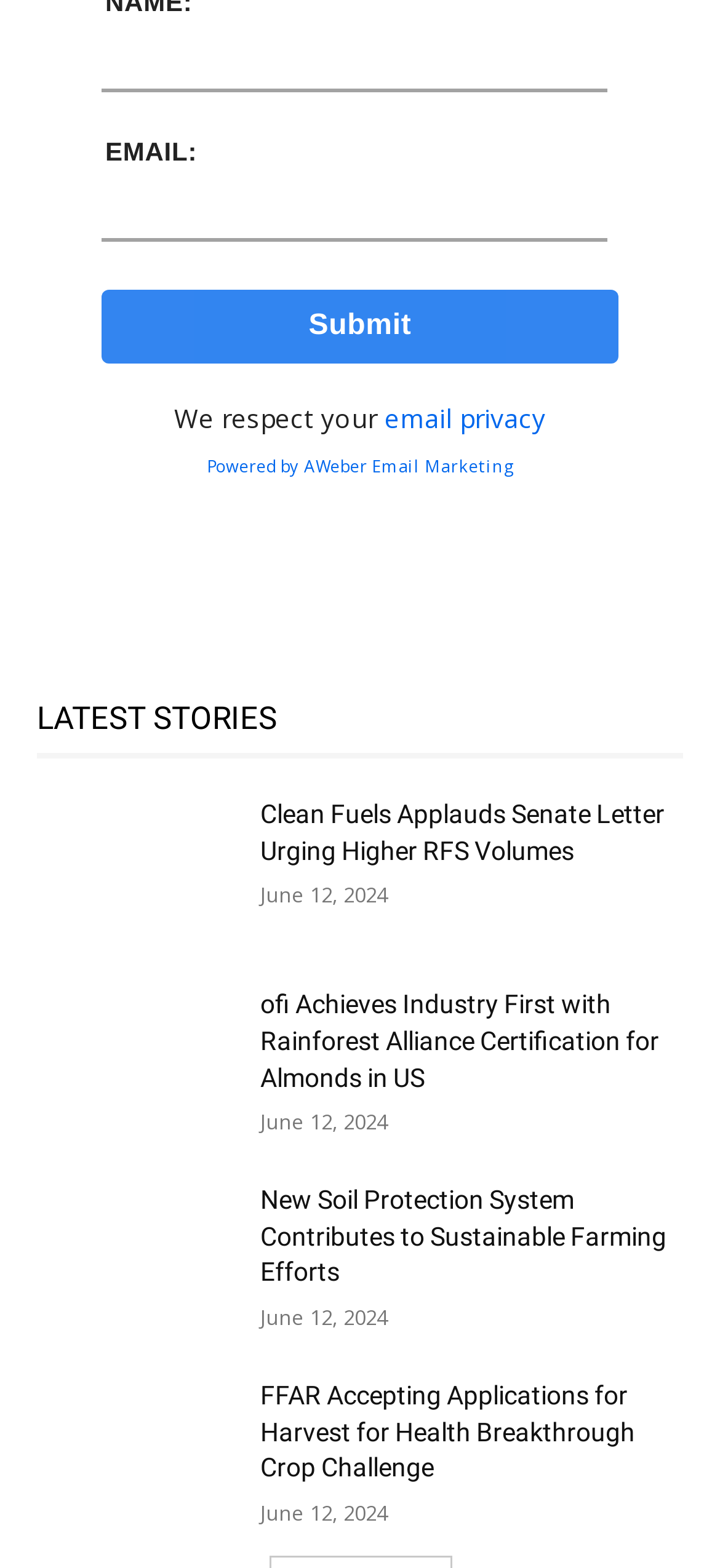Identify the bounding box coordinates of the part that should be clicked to carry out this instruction: "Enter your name".

[0.141, 0.019, 0.845, 0.059]